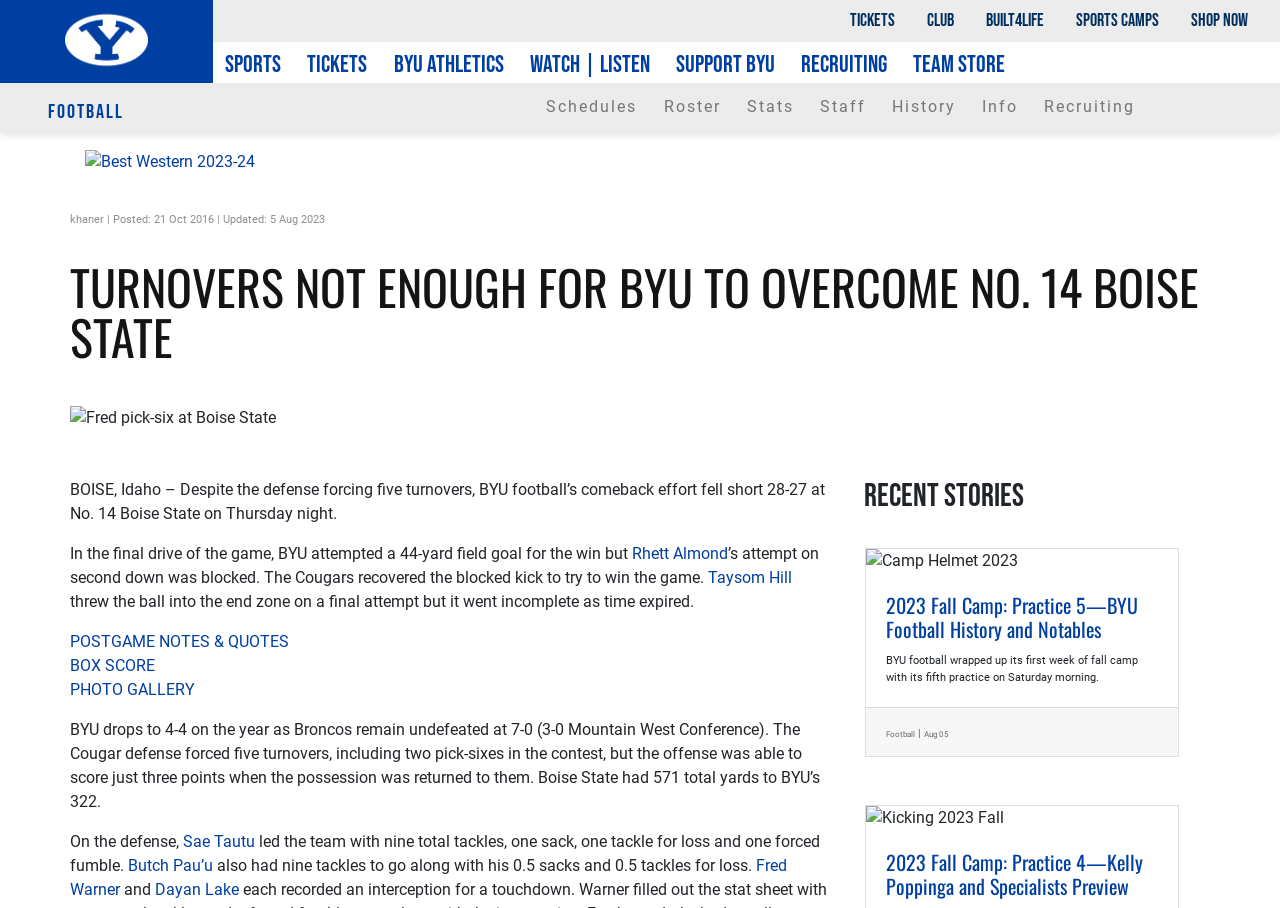What is the name of the player who attempted a 44-yard field goal for the win?
Carefully examine the image and provide a detailed answer to the question.

The article states that 'In the final drive of the game, BYU attempted a 44-yard field goal for the win but Rhett Almond’s attempt on second down was blocked.' This indicates that Rhett Almond was the player who attempted the 44-yard field goal.